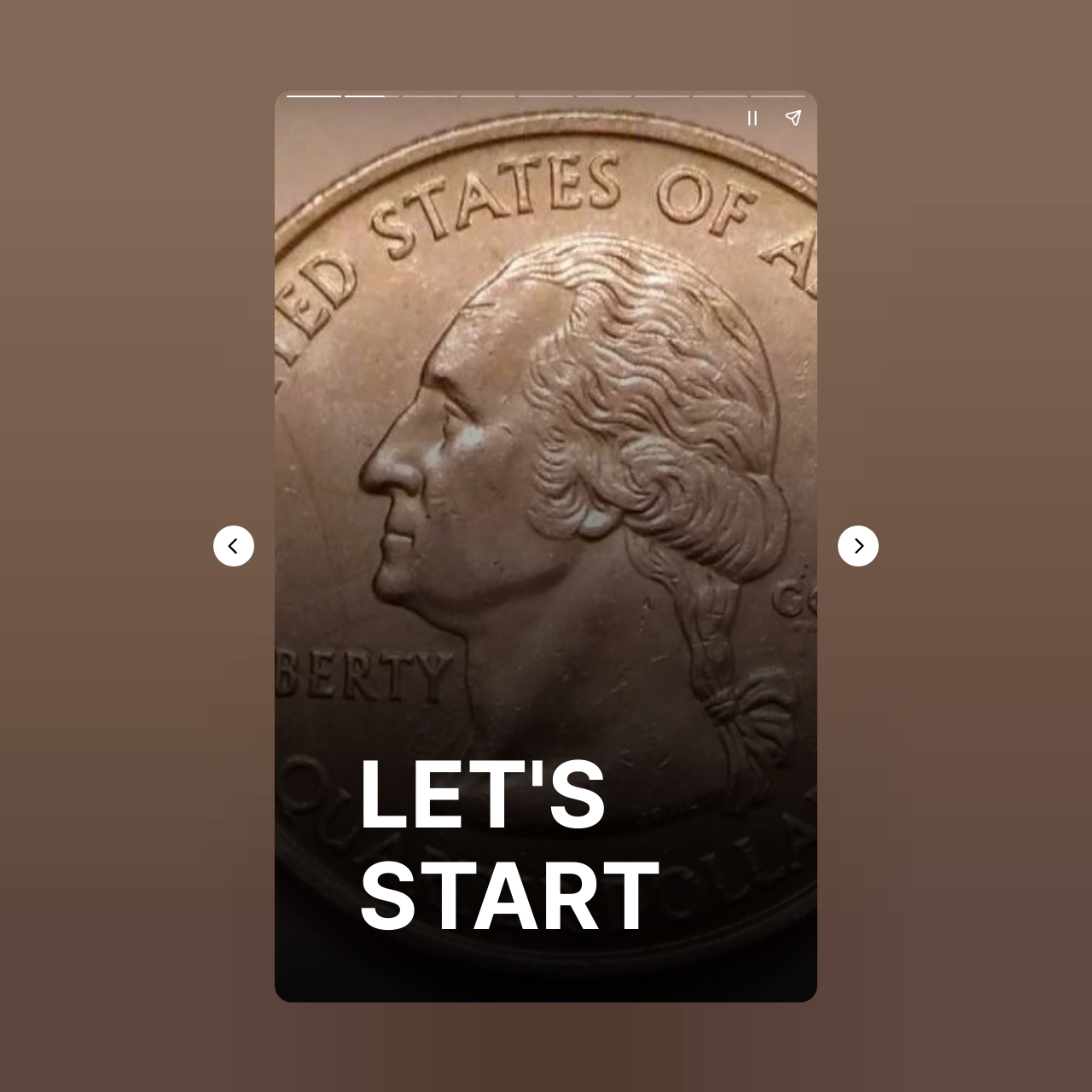Based on the image, give a detailed response to the question: What is the function of the 'Share story' button?

Based on the button's text 'Share story', I inferred that its function is to allow users to share the story or content being displayed on the webpage with others.